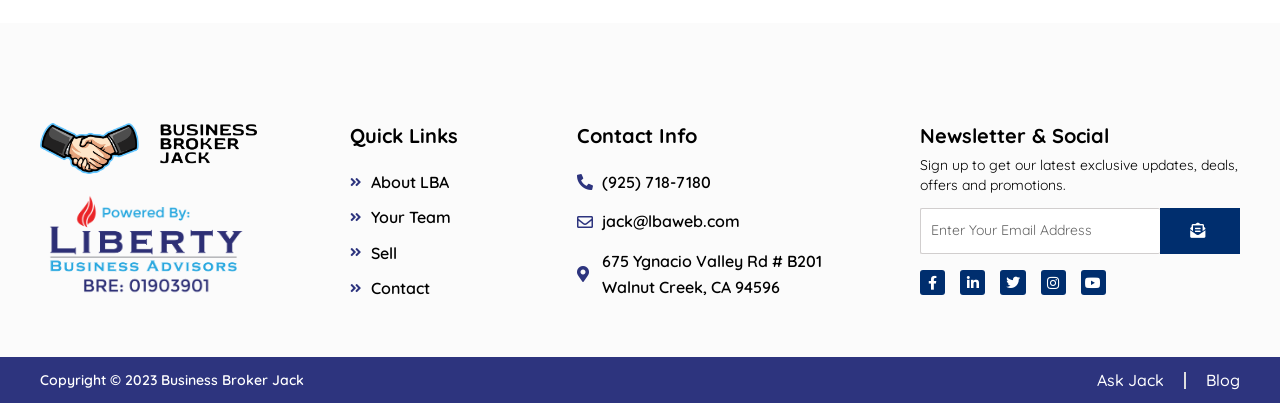Please determine the bounding box coordinates of the area that needs to be clicked to complete this task: 'Submit newsletter subscription'. The coordinates must be four float numbers between 0 and 1, formatted as [left, top, right, bottom].

[0.906, 0.516, 0.969, 0.63]